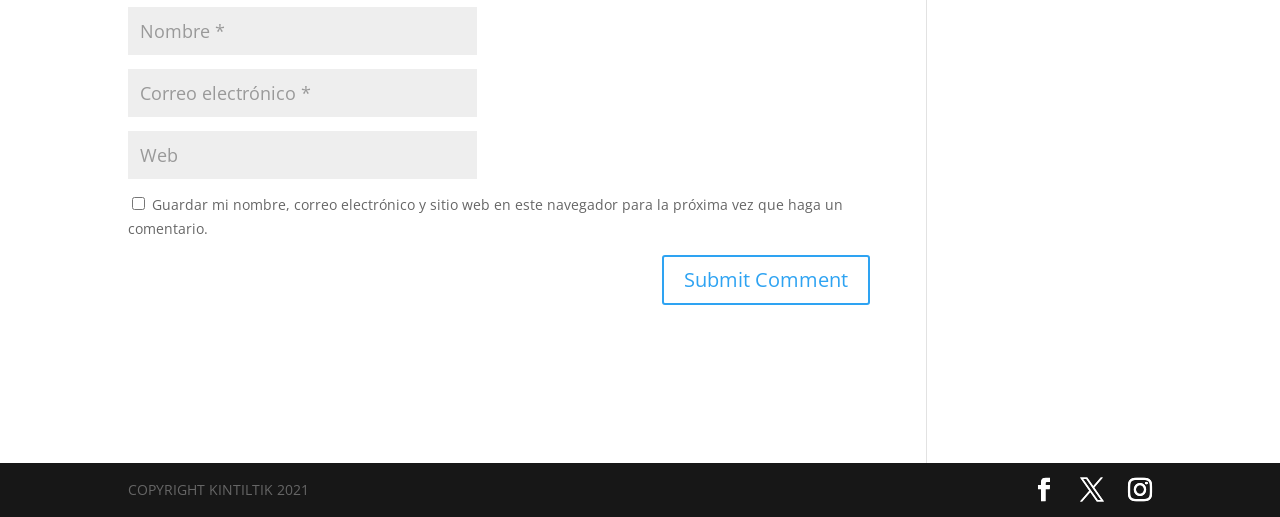What is the function of the checkbox?
Based on the image, provide a one-word or brief-phrase response.

Save comment info